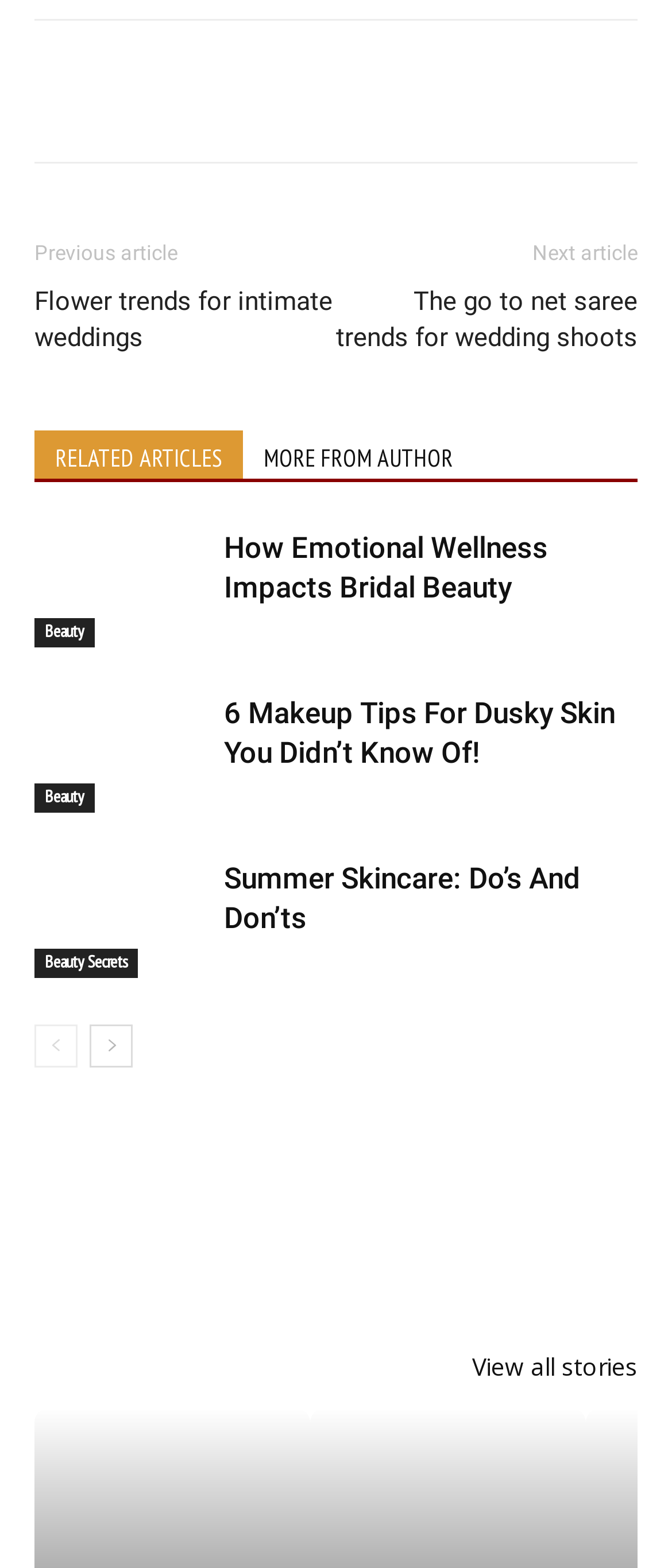Provide the bounding box for the UI element matching this description: "Beauty Secrets".

[0.051, 0.605, 0.205, 0.623]